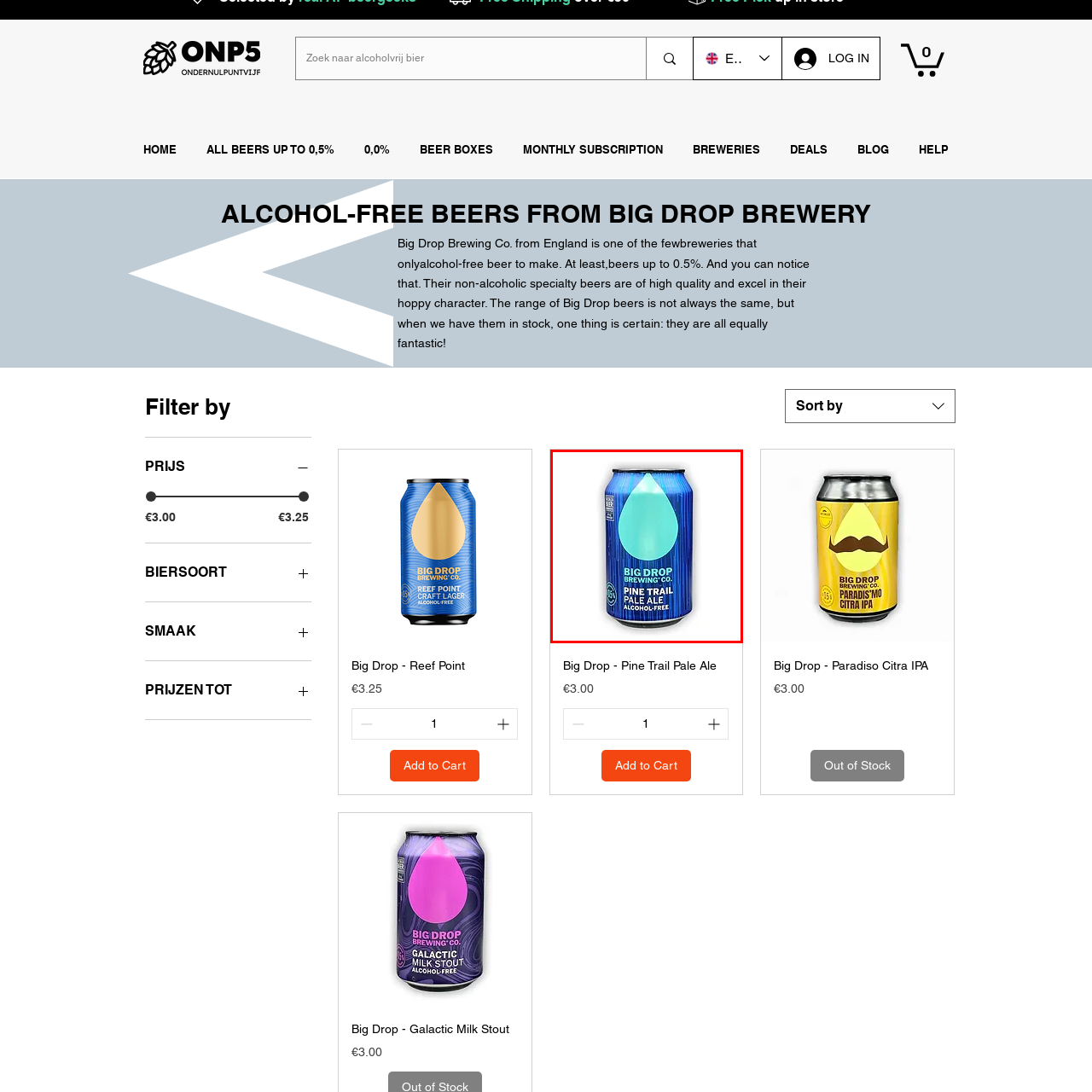What is the name of the brewery? Focus on the image highlighted by the red bounding box and respond with a single word or a brief phrase.

Big Drop Brewing Co.